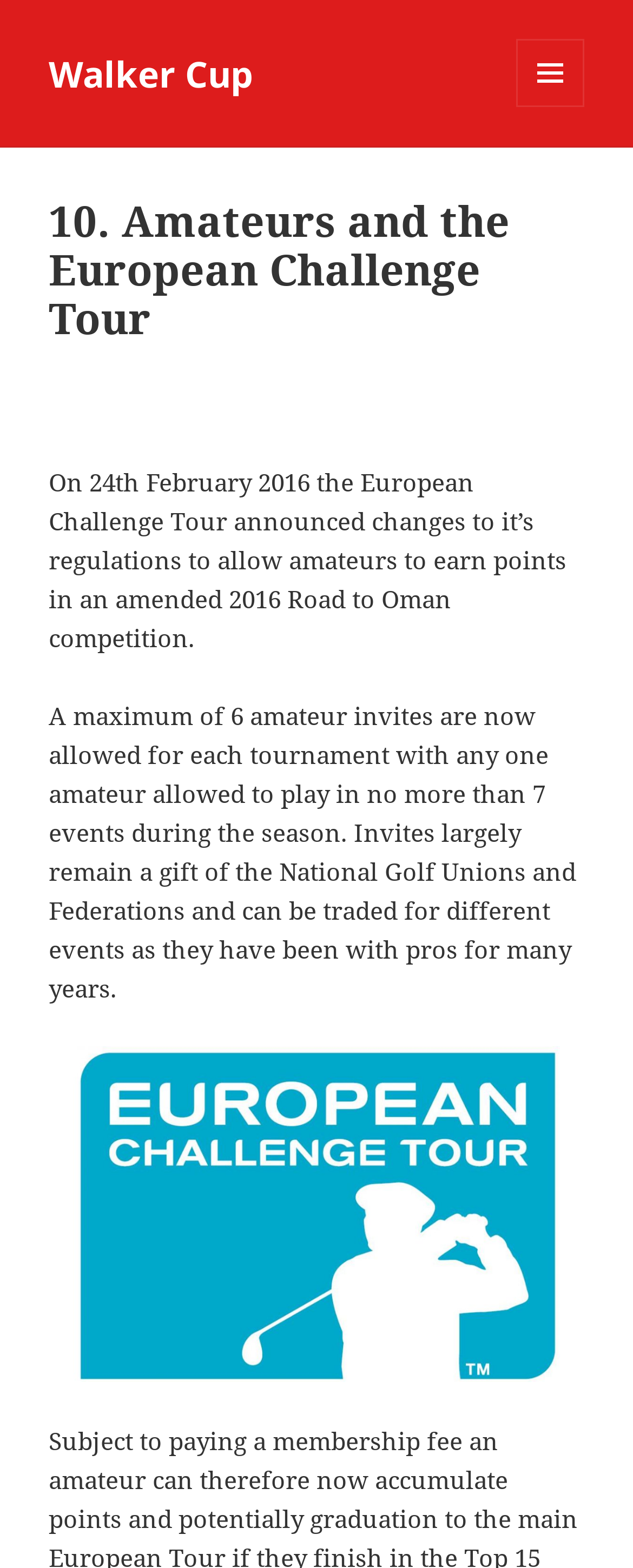Please locate the UI element described by "alt="European Challenge Tour Logo"" and provide its bounding box coordinates.

[0.077, 0.636, 0.923, 0.85]